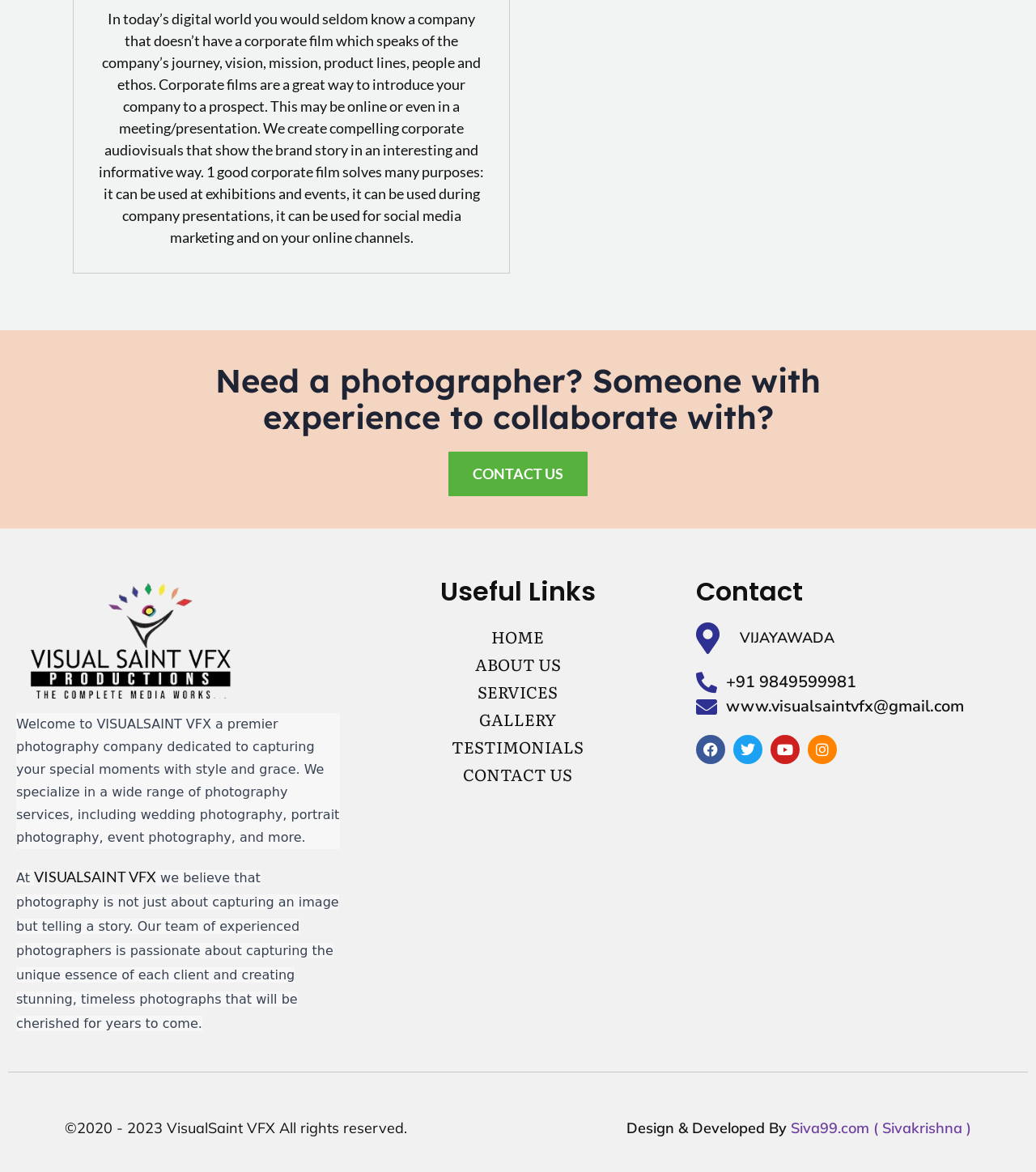Predict the bounding box of the UI element based on the description: "Siva99.com ( Sivakrishna )". The coordinates should be four float numbers between 0 and 1, formatted as [left, top, right, bottom].

[0.763, 0.955, 0.938, 0.97]